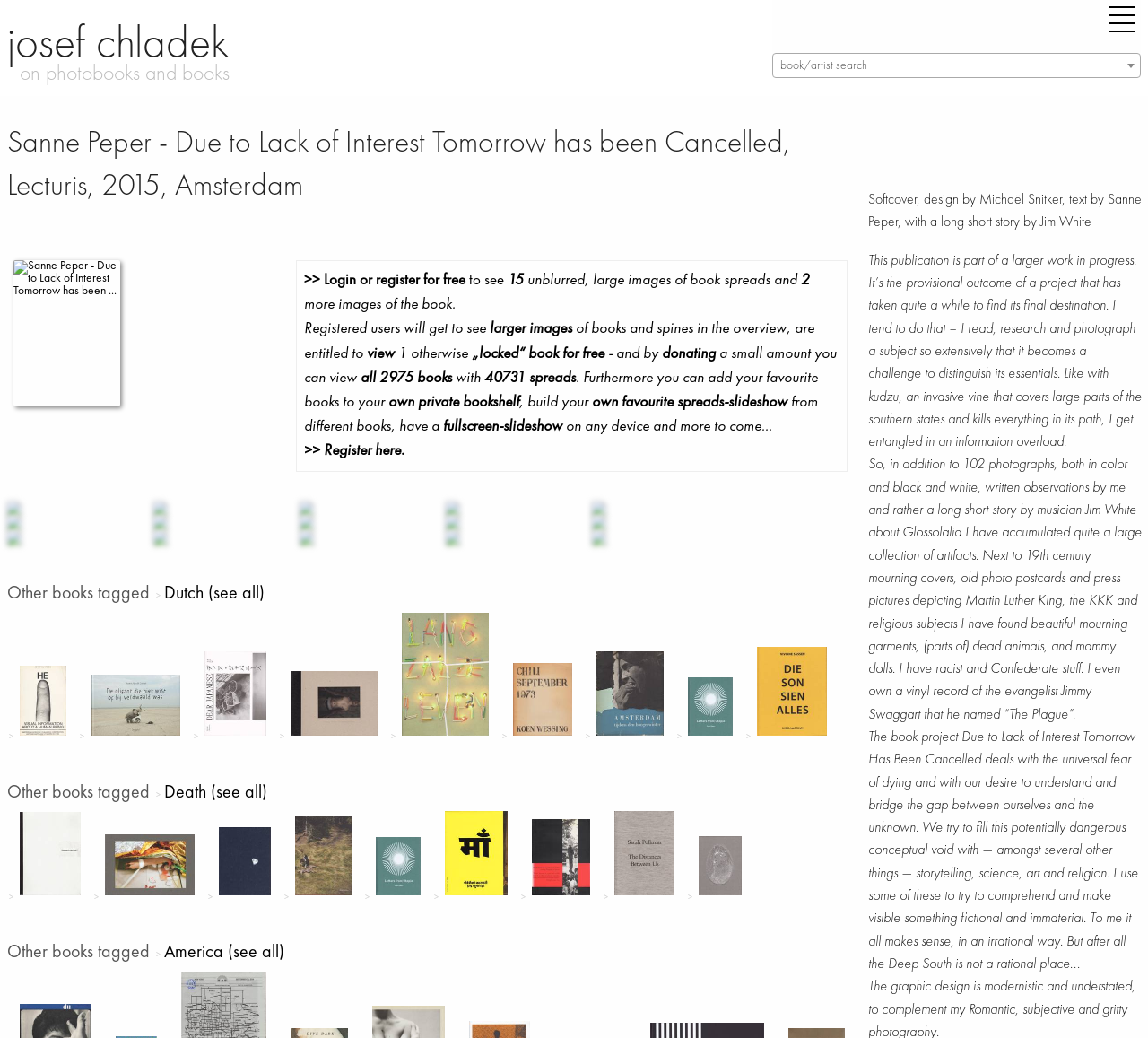What is the topic of the book project mentioned on this webpage?
Using the image as a reference, give a one-word or short phrase answer.

Fear of dying